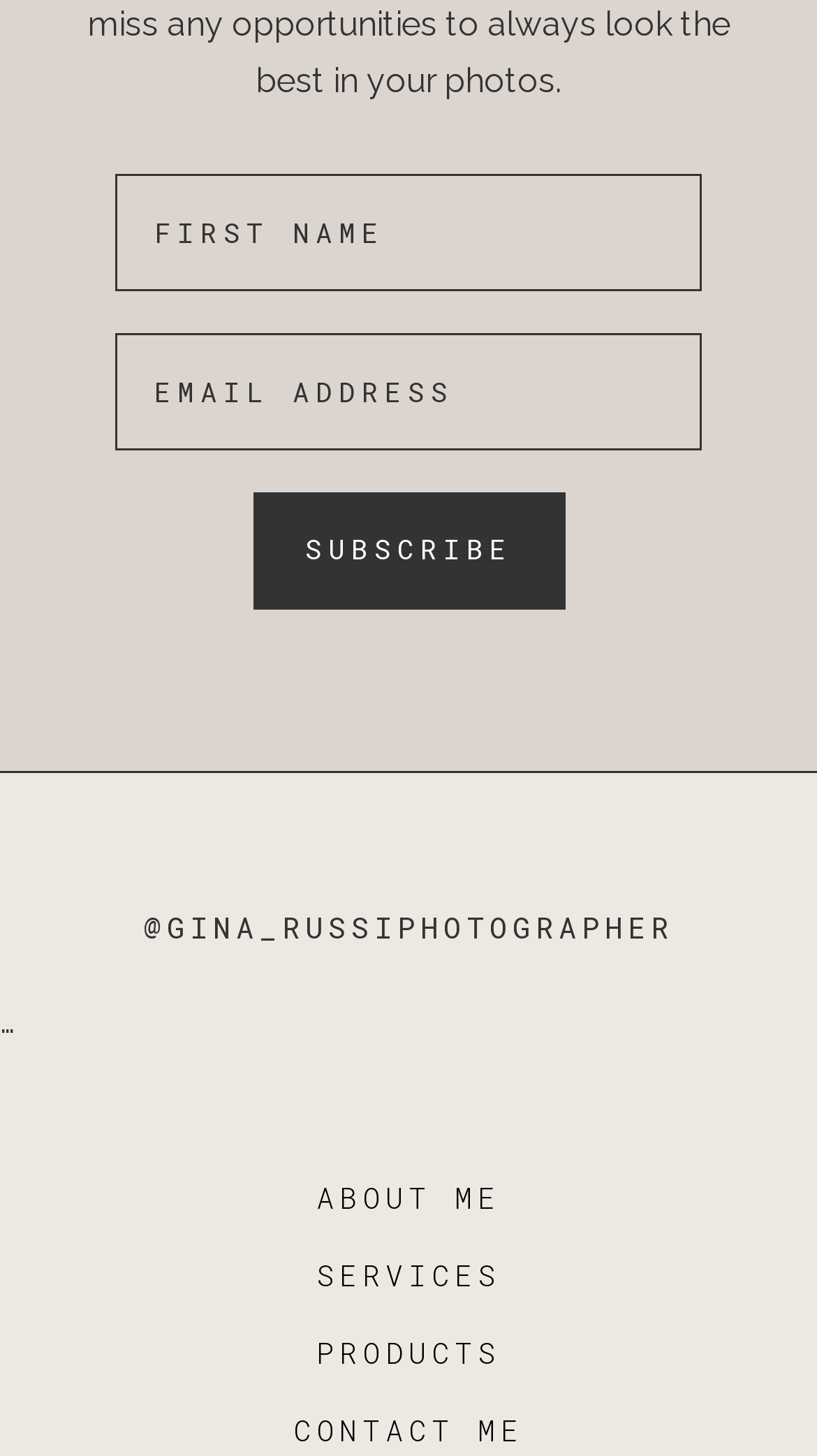Pinpoint the bounding box coordinates of the clickable element needed to complete the instruction: "enter first name". The coordinates should be provided as four float numbers between 0 and 1: [left, top, right, bottom].

[0.14, 0.119, 0.86, 0.199]